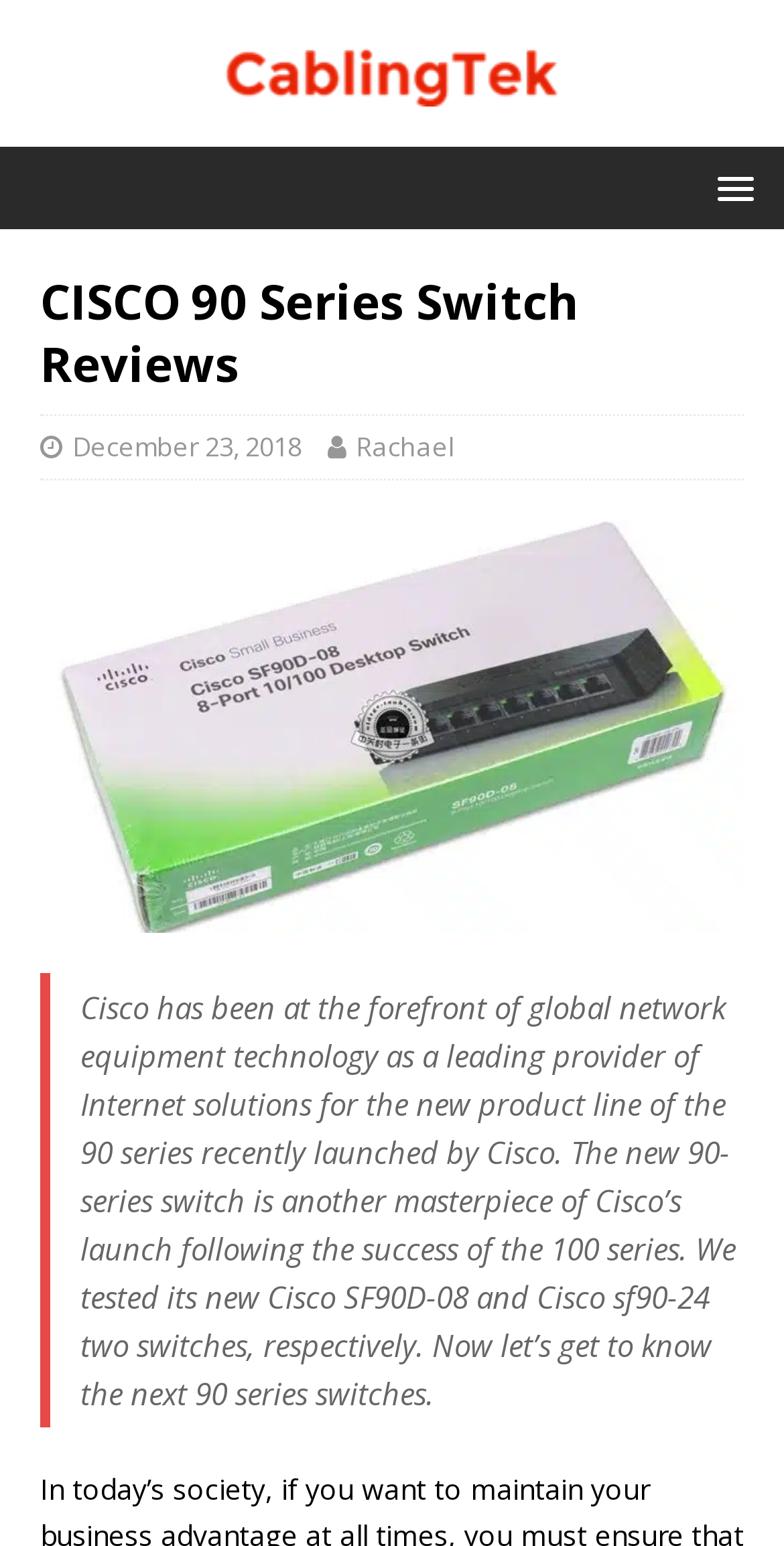Can you give a detailed response to the following question using the information from the image? How many switches were tested in the review?

I determined the answer by reading the static text 'We tested its new Cisco SF90D-08 and Cisco sf90-24 two switches, respectively.' which suggests that two switches were tested in the review.